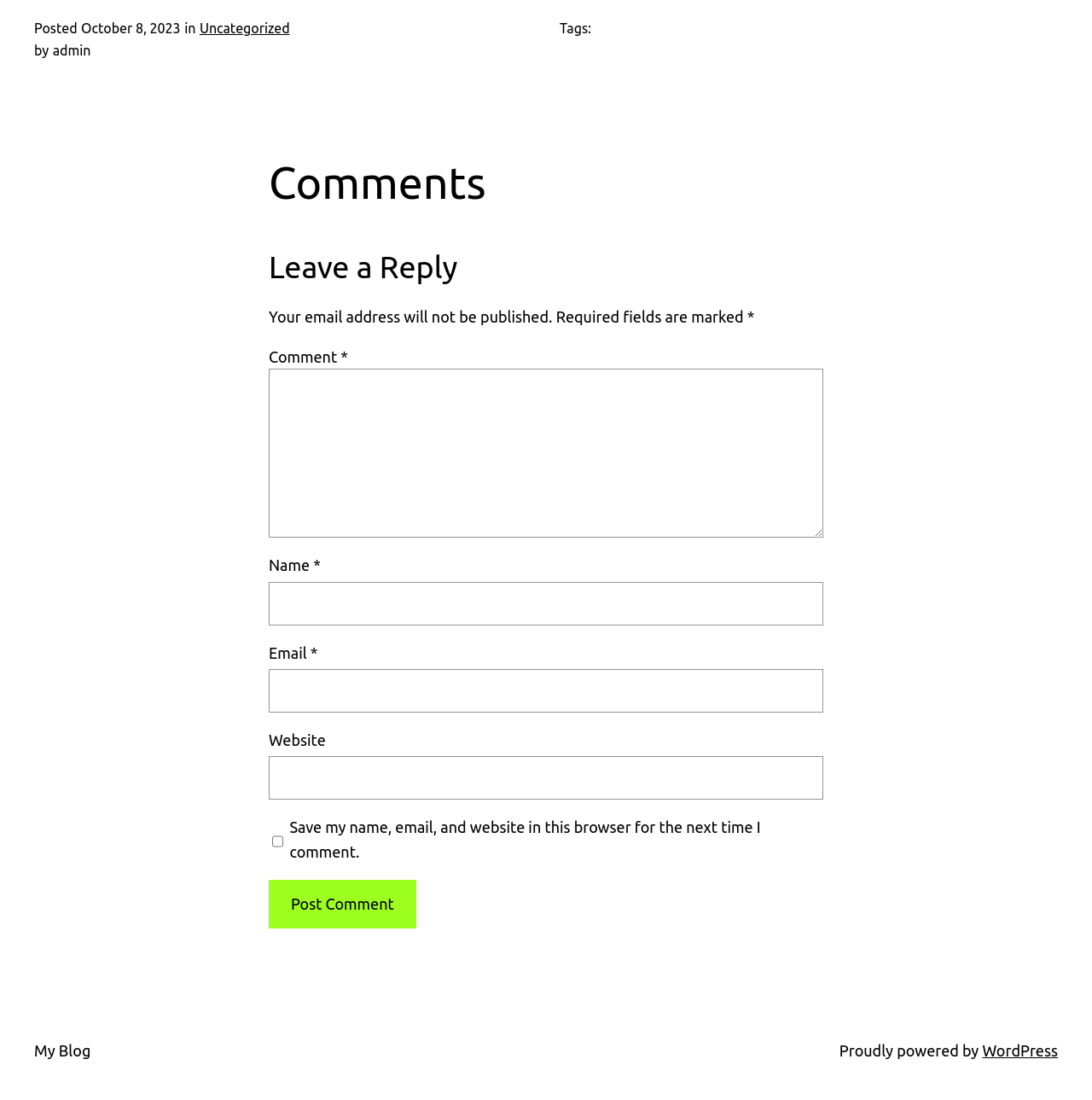Please find the bounding box coordinates of the element that must be clicked to perform the given instruction: "Learn more about 'Special Occasion Giving'". The coordinates should be four float numbers from 0 to 1, i.e., [left, top, right, bottom].

None